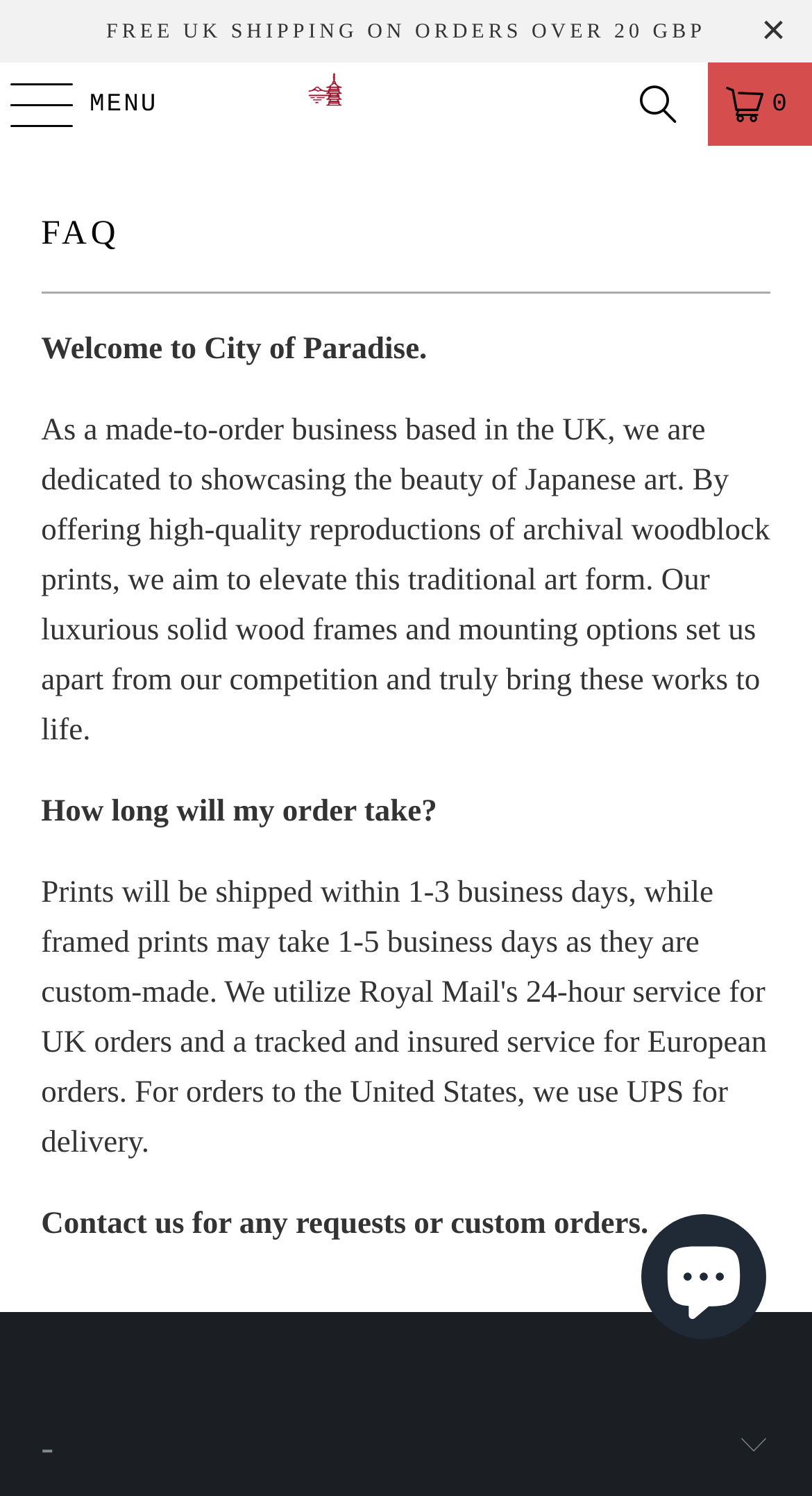What can customers do for custom orders?
Carefully analyze the image and provide a thorough answer to the question.

The webpage's static text element 'Contact us for any requests or custom orders.' explicitly states that customers can contact City of Paradise for custom orders or requests.